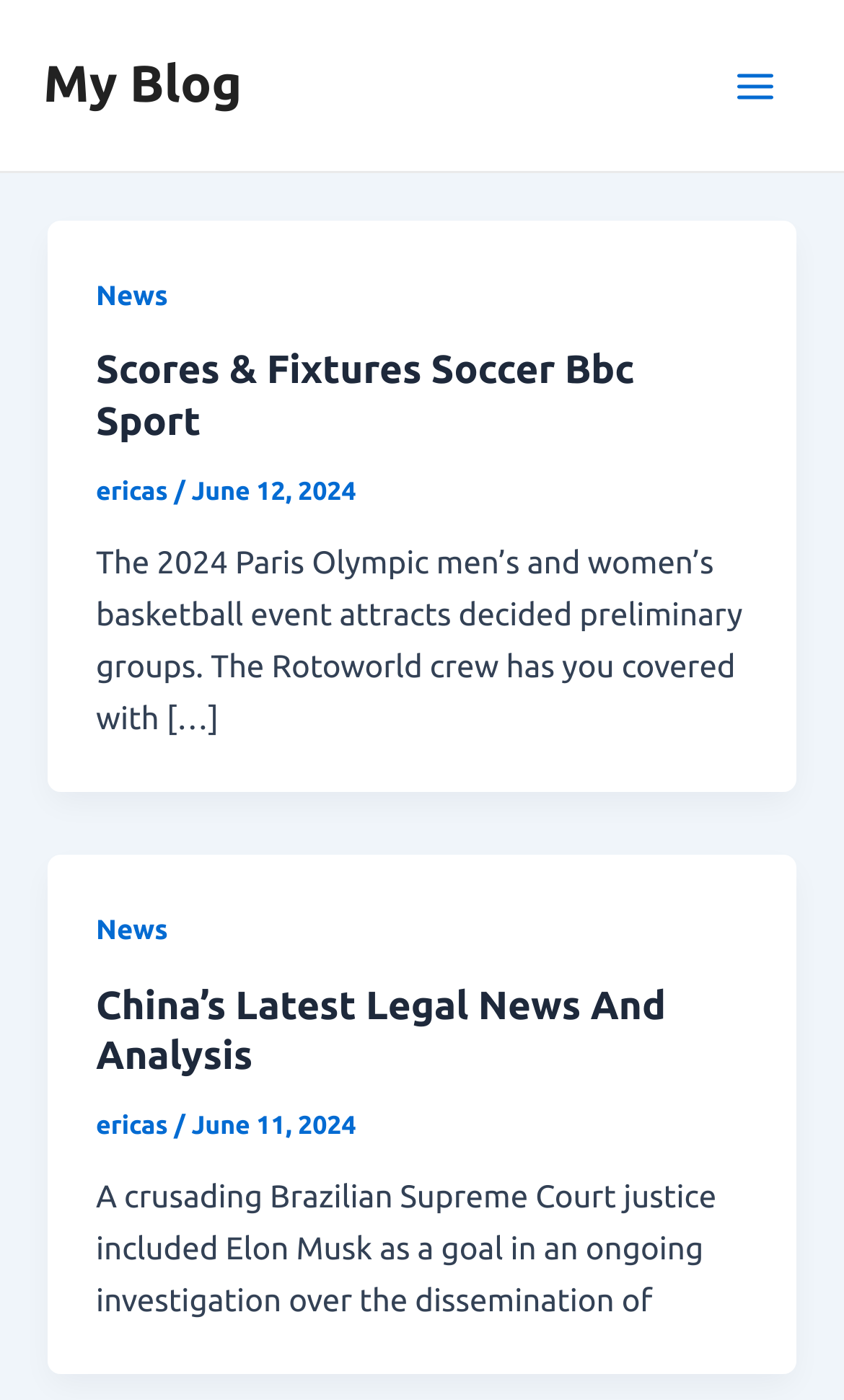Identify the bounding box coordinates for the region to click in order to carry out this instruction: "Read the 'Scores & Fixtures Soccer Bbc Sport' article". Provide the coordinates using four float numbers between 0 and 1, formatted as [left, top, right, bottom].

[0.114, 0.248, 0.886, 0.321]